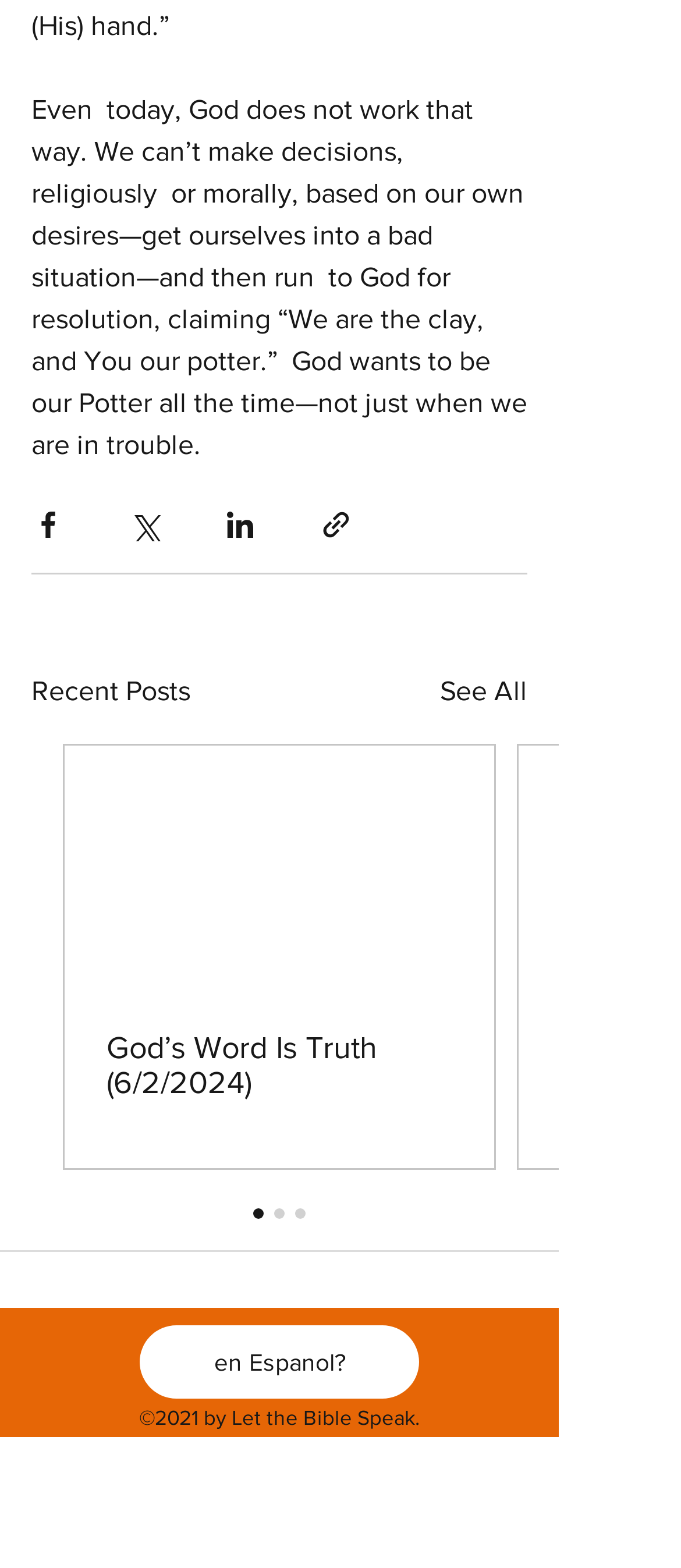Given the description of the UI element: "See All", predict the bounding box coordinates in the form of [left, top, right, bottom], with each value being a float between 0 and 1.

[0.646, 0.428, 0.774, 0.455]